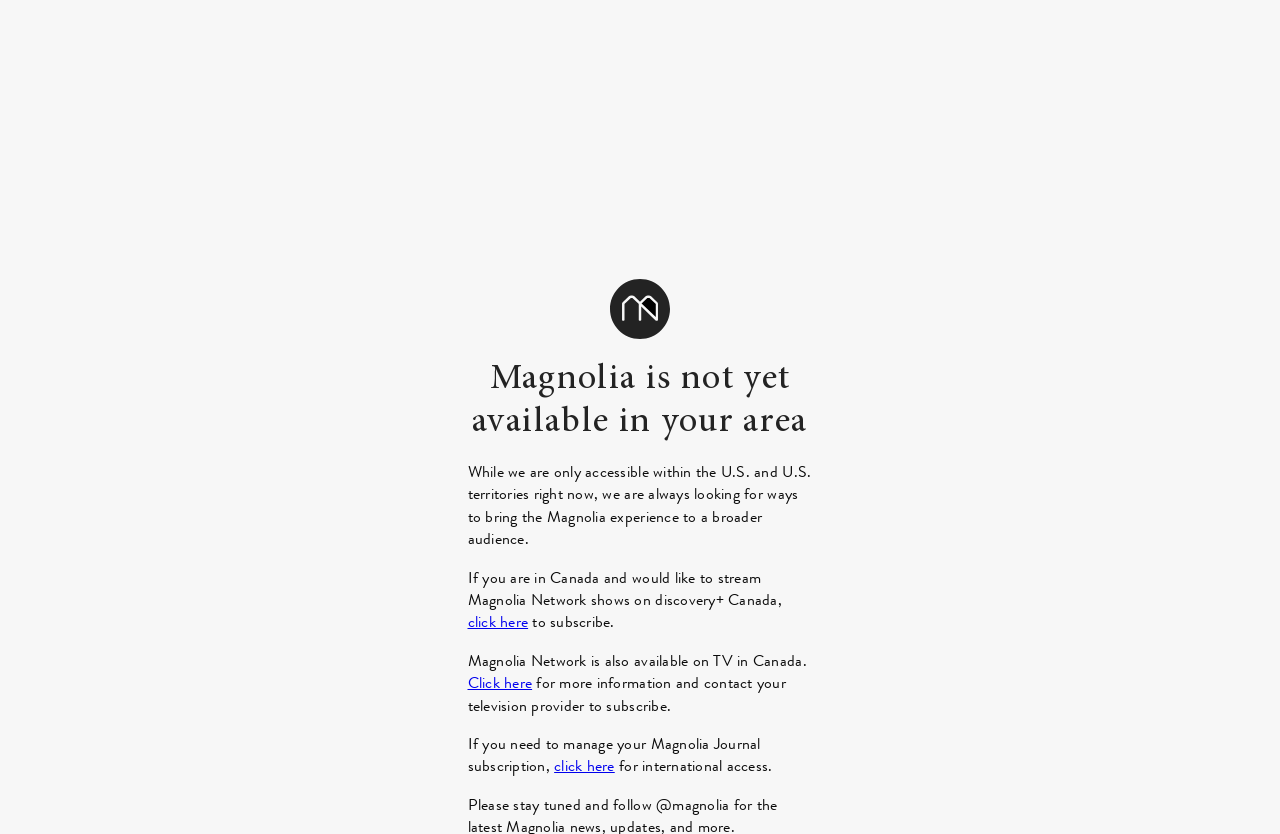Carefully examine the image and provide an in-depth answer to the question: Is Magnolia Journal subscription management available?

The webpage provides a link to manage Magnolia Journal subscription, indicating that subscription management is available.